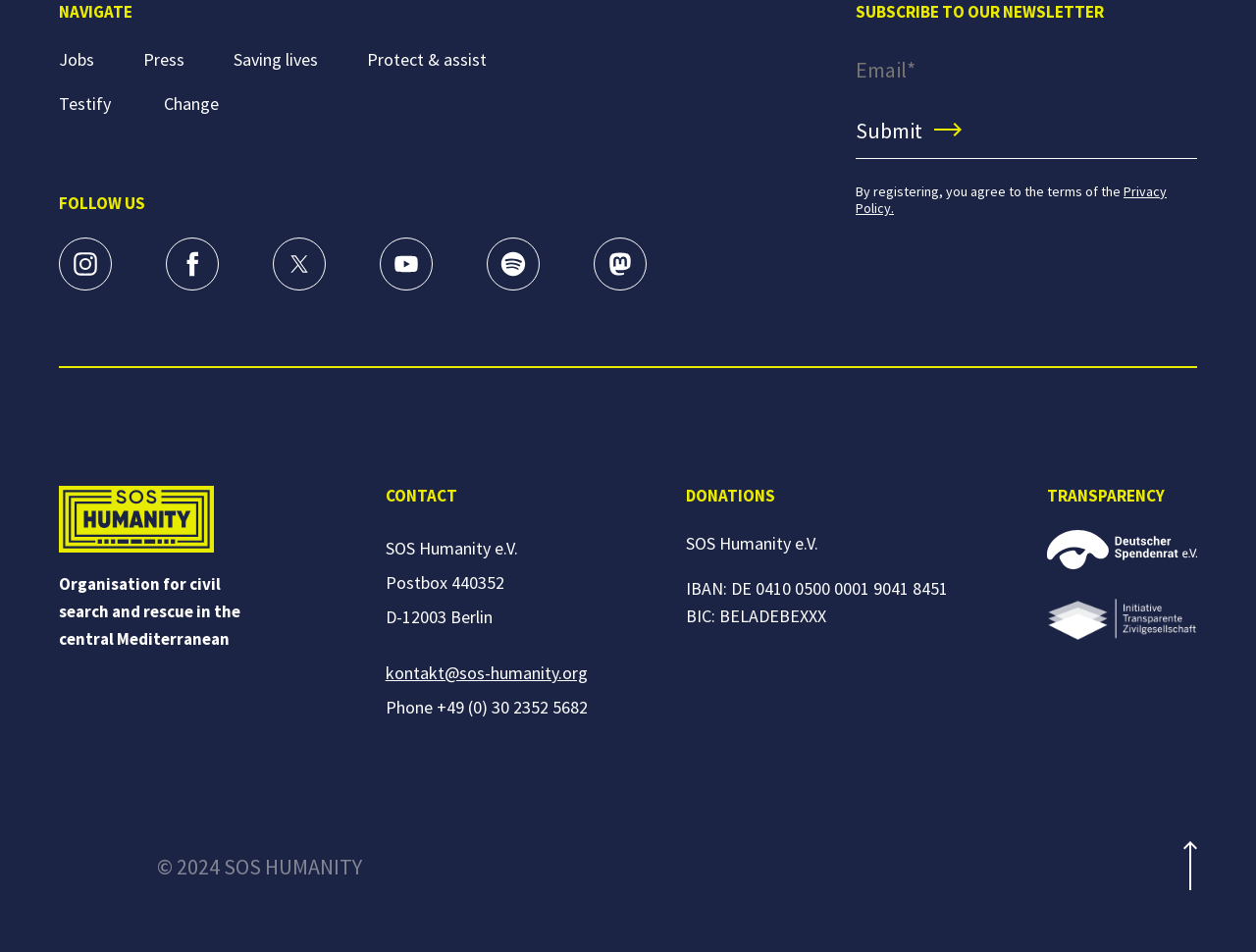Identify the bounding box for the UI element described as: "Protect & assist". Ensure the coordinates are four float numbers between 0 and 1, formatted as [left, top, right, bottom].

[0.292, 0.048, 0.427, 0.095]